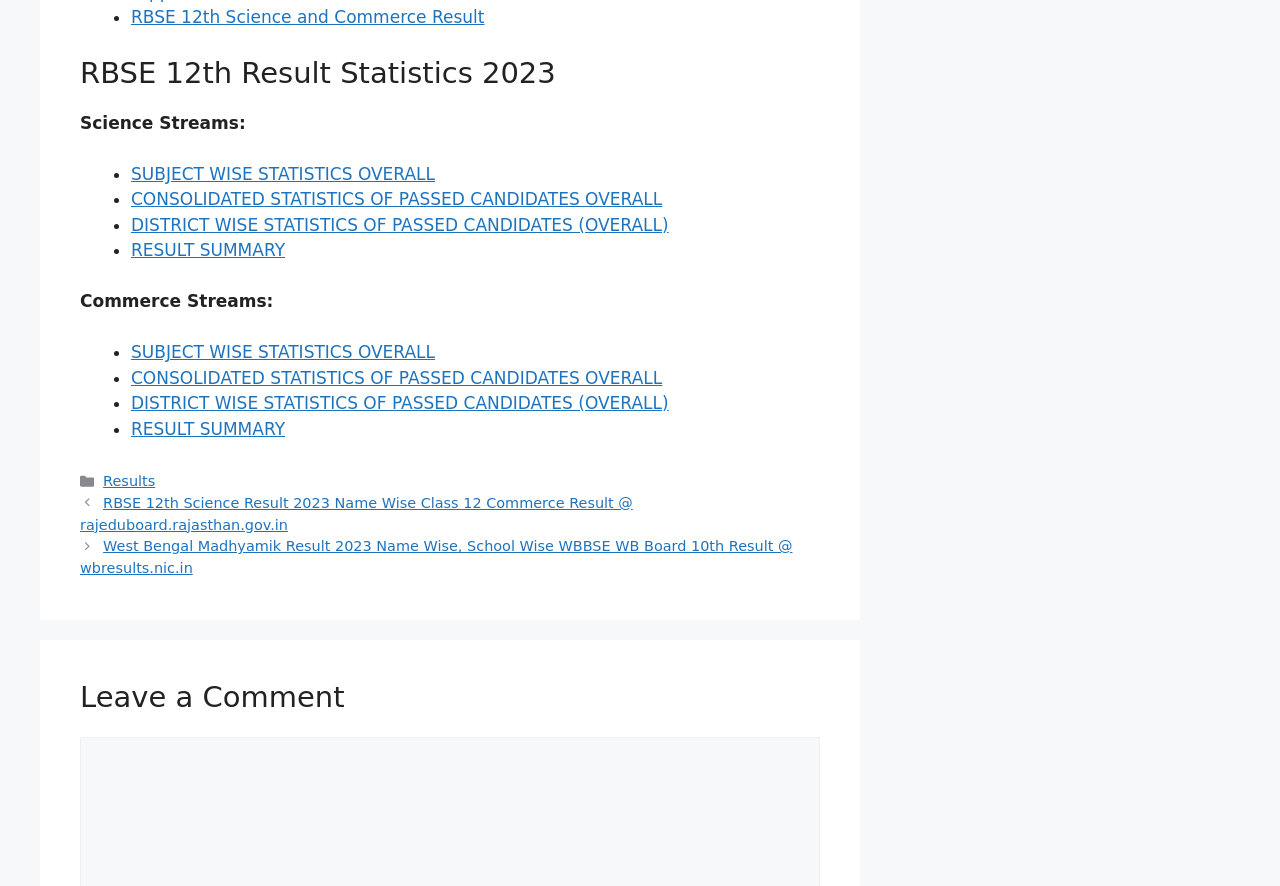Locate the bounding box coordinates of the clickable region necessary to complete the following instruction: "Go to RESULT SUMMARY". Provide the coordinates in the format of four float numbers between 0 and 1, i.e., [left, top, right, bottom].

[0.102, 0.271, 0.223, 0.294]